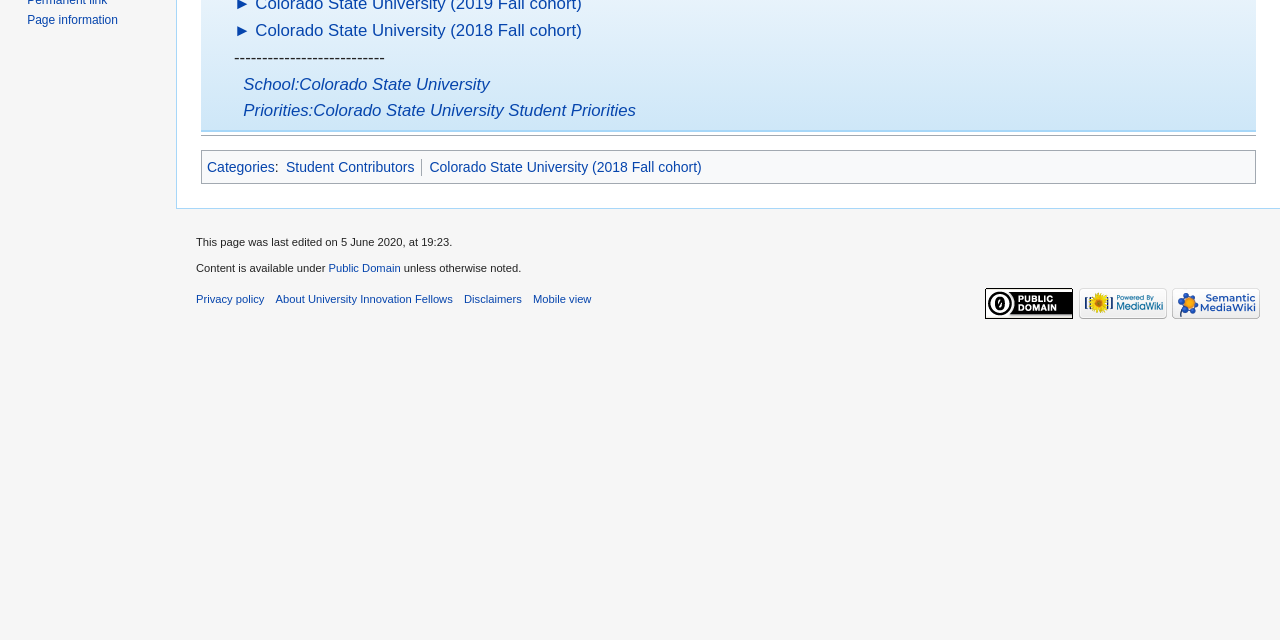Identify and provide the bounding box coordinates of the UI element described: "Disclaimers". The coordinates should be formatted as [left, top, right, bottom], with each number being a float between 0 and 1.

[0.362, 0.458, 0.408, 0.477]